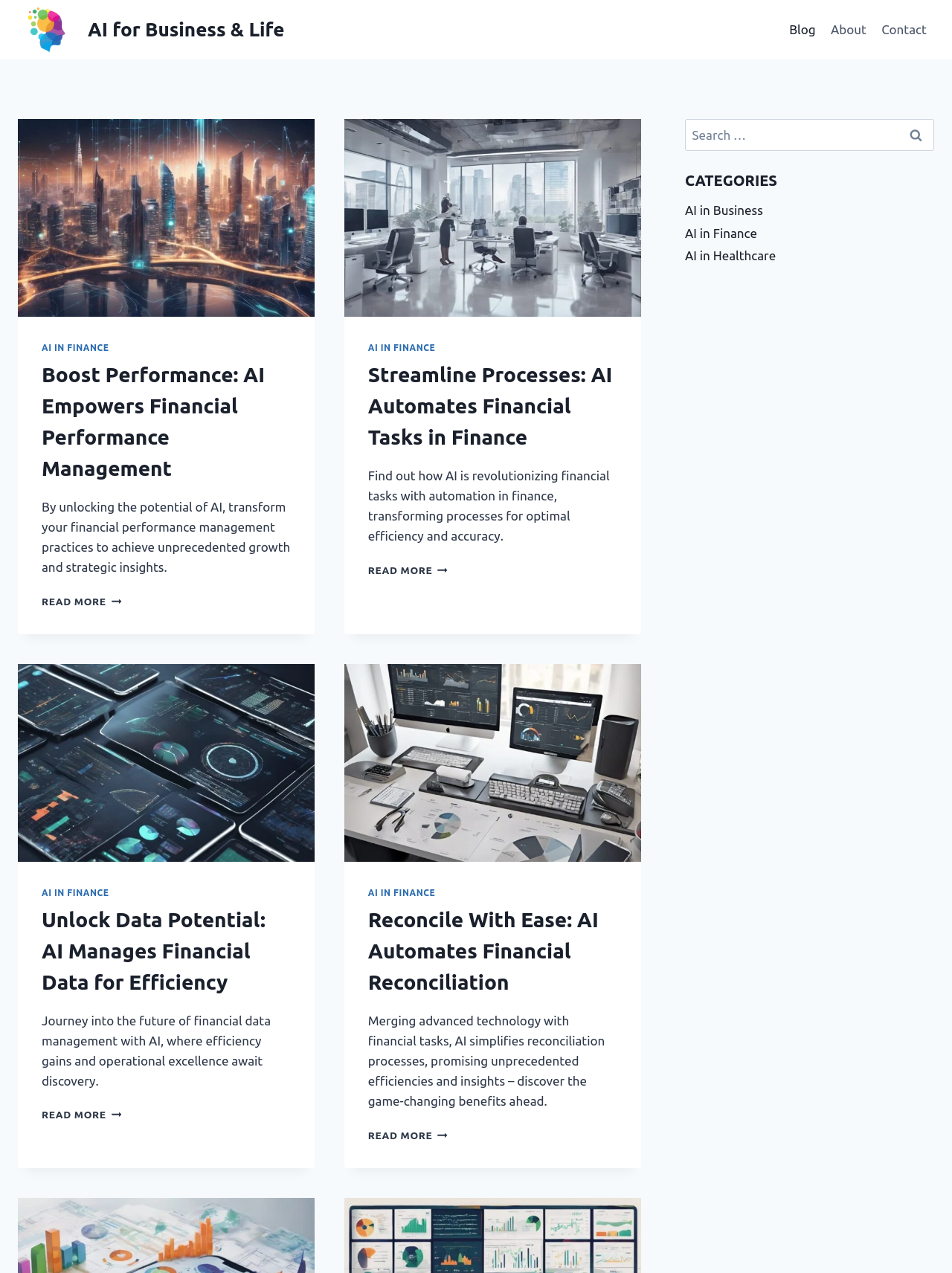Find the bounding box coordinates for the element described here: "parent_node: AI IN FINANCE".

[0.019, 0.093, 0.33, 0.249]